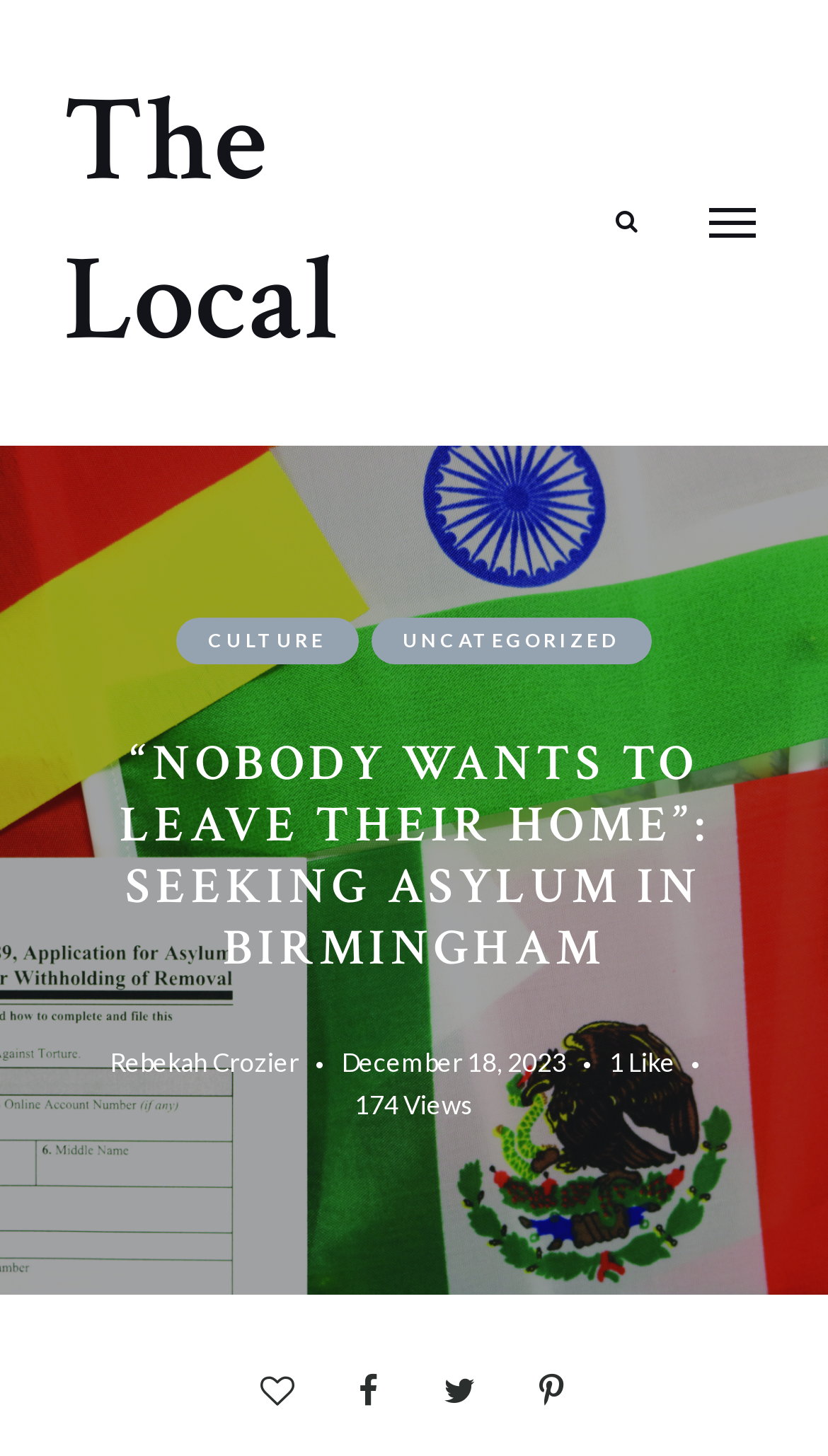Please reply with a single word or brief phrase to the question: 
Who is the author of the article?

Rebekah Crozier